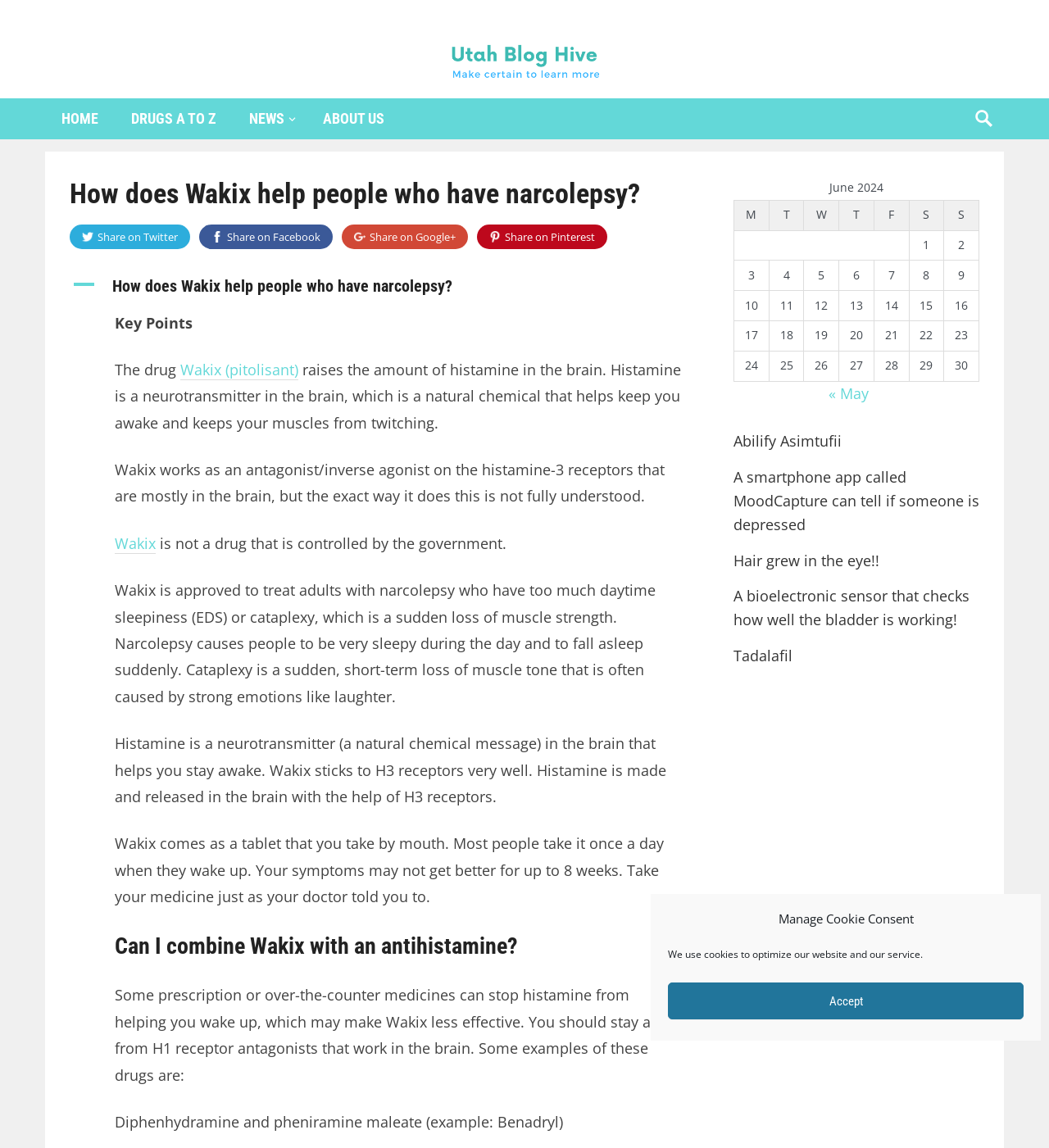Please answer the following question using a single word or phrase: 
How often should Wakix be taken?

Once a day